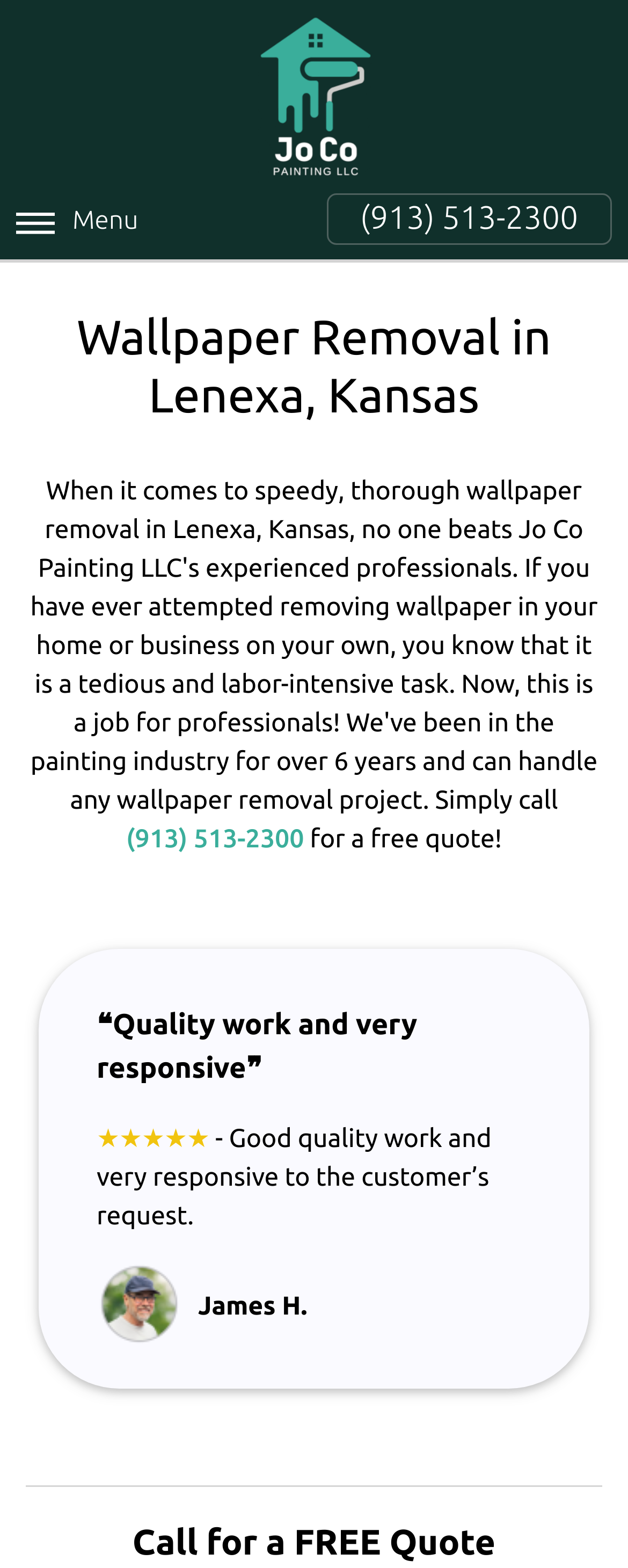What is the company's specialty?
Using the image, give a concise answer in the form of a single word or short phrase.

Wallpaper removal